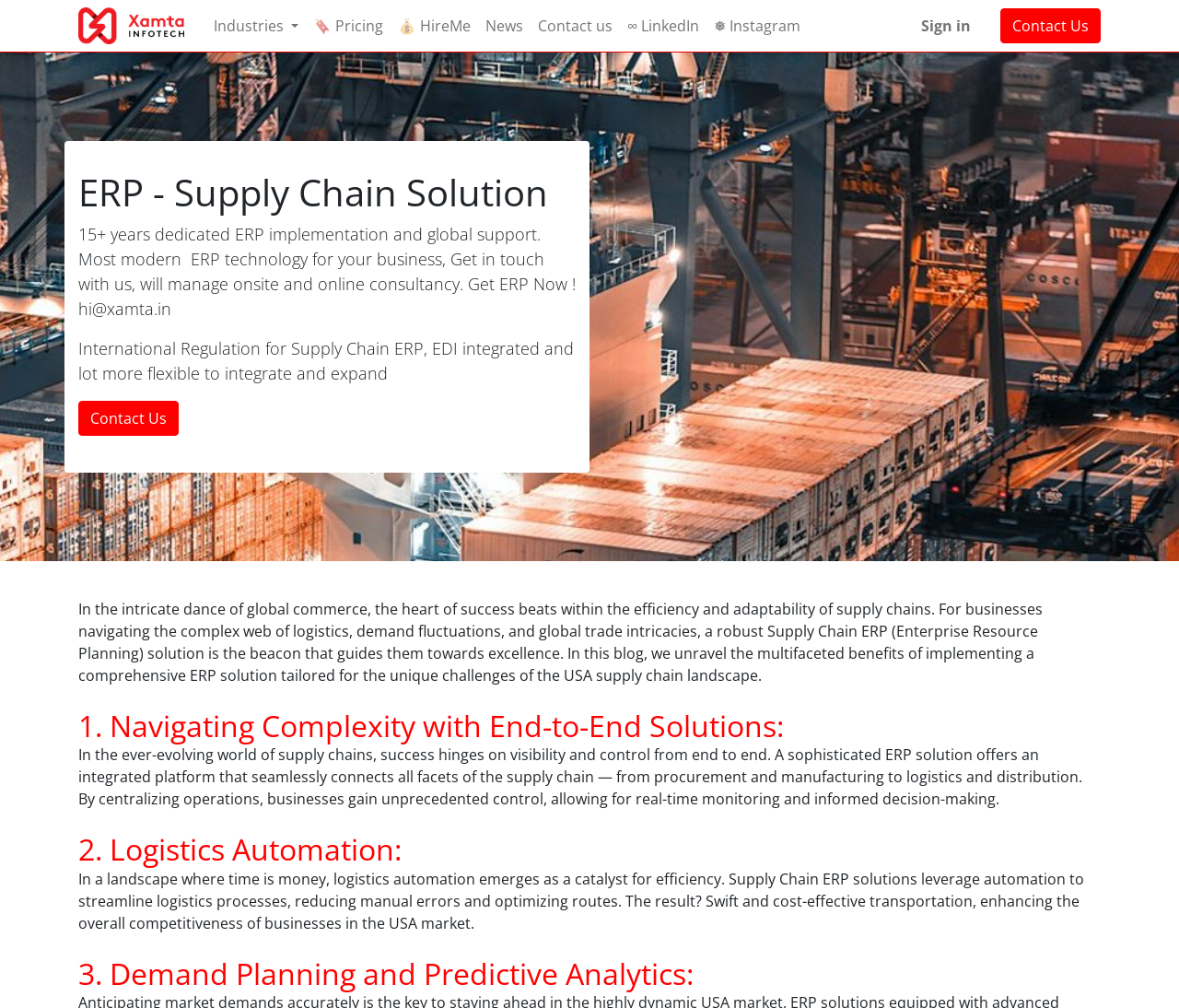Please find the bounding box coordinates of the element that needs to be clicked to perform the following instruction: "Sign in". The bounding box coordinates should be four float numbers between 0 and 1, represented as [left, top, right, bottom].

[0.775, 0.007, 0.83, 0.044]